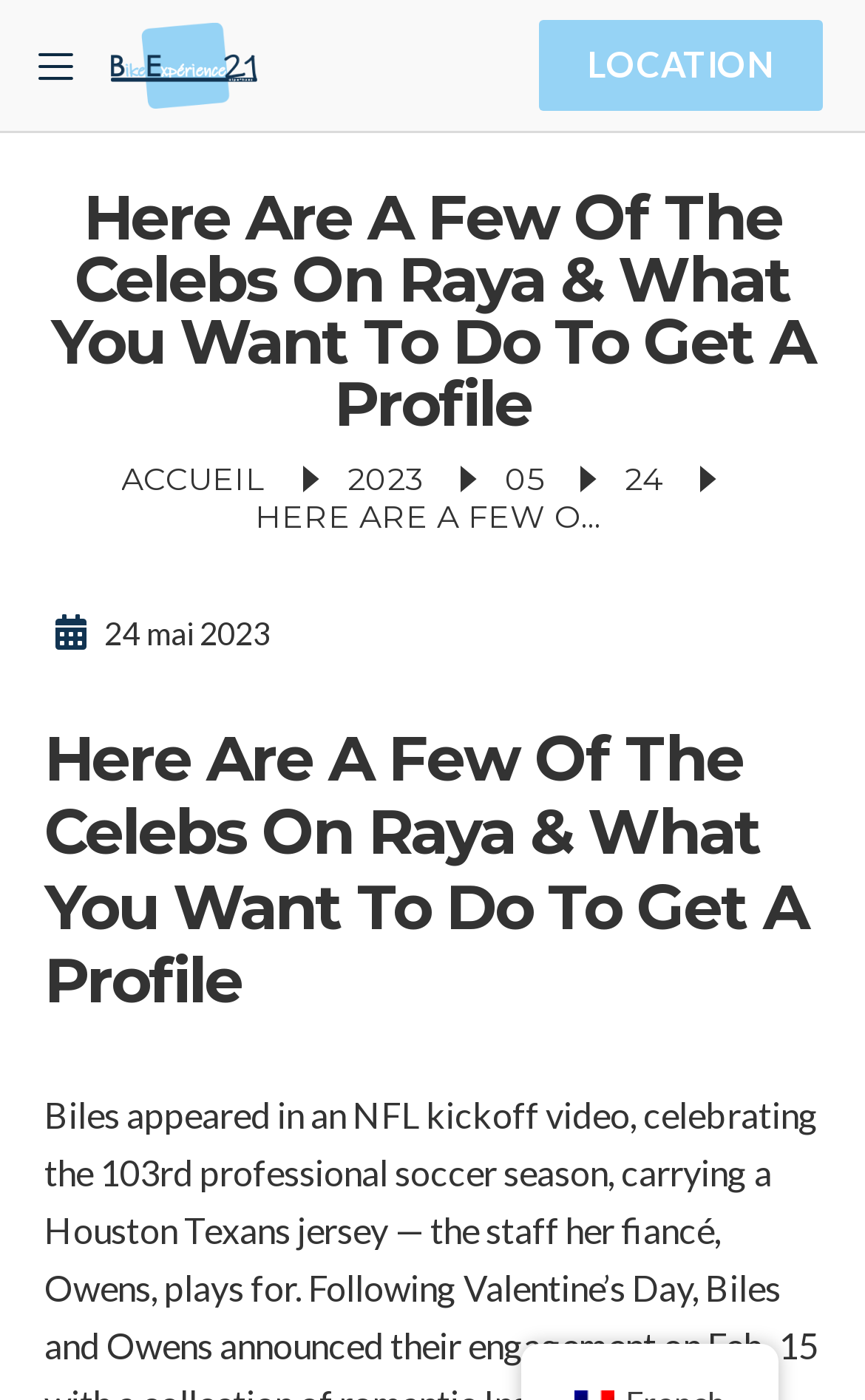What is the name of the website?
Please provide a detailed answer to the question.

The name of the website can be determined by looking at the link element with the text 'Bike Experience 21' at the top of the webpage, which is likely to be the website's title or logo.